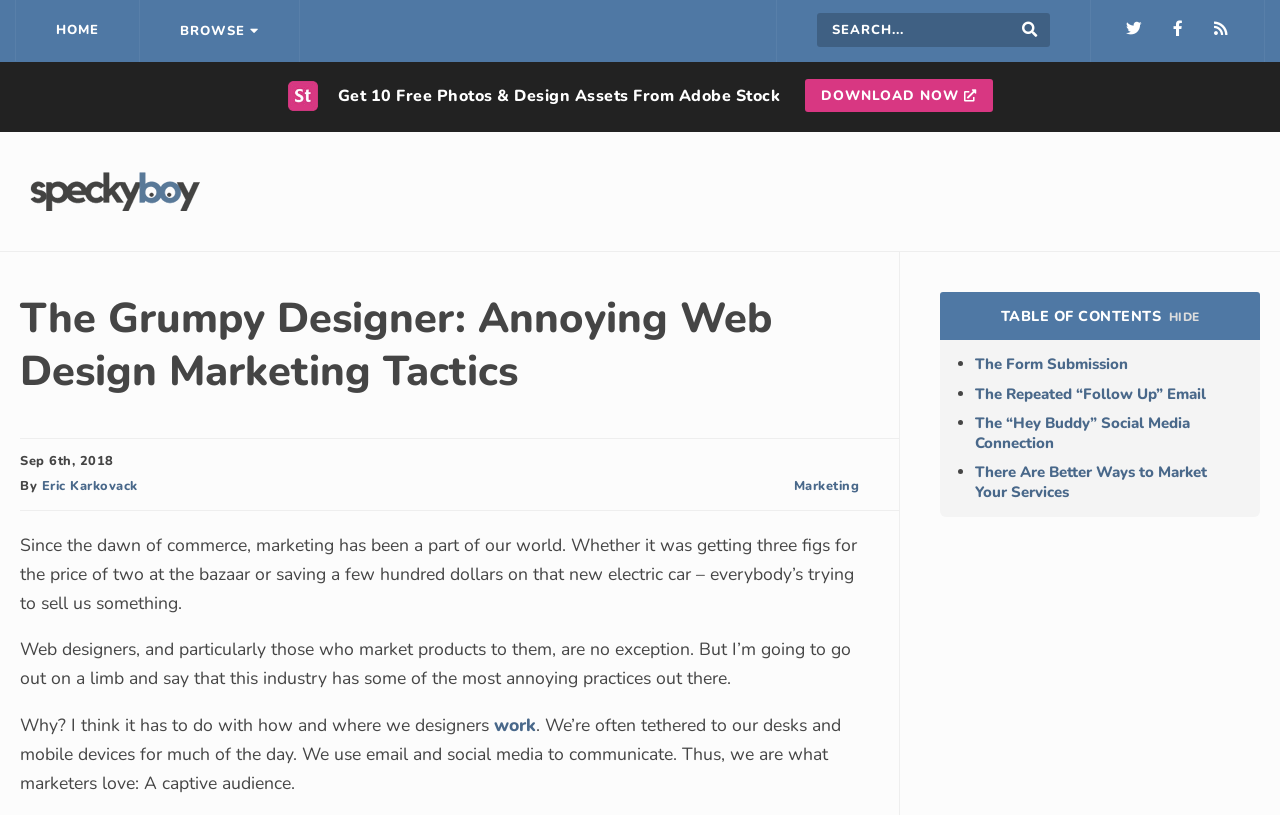What is the author of the article?
With the help of the image, please provide a detailed response to the question.

The author of the article can be found by looking at the text following the 'By' label, which is 'Eric Karkovack'.